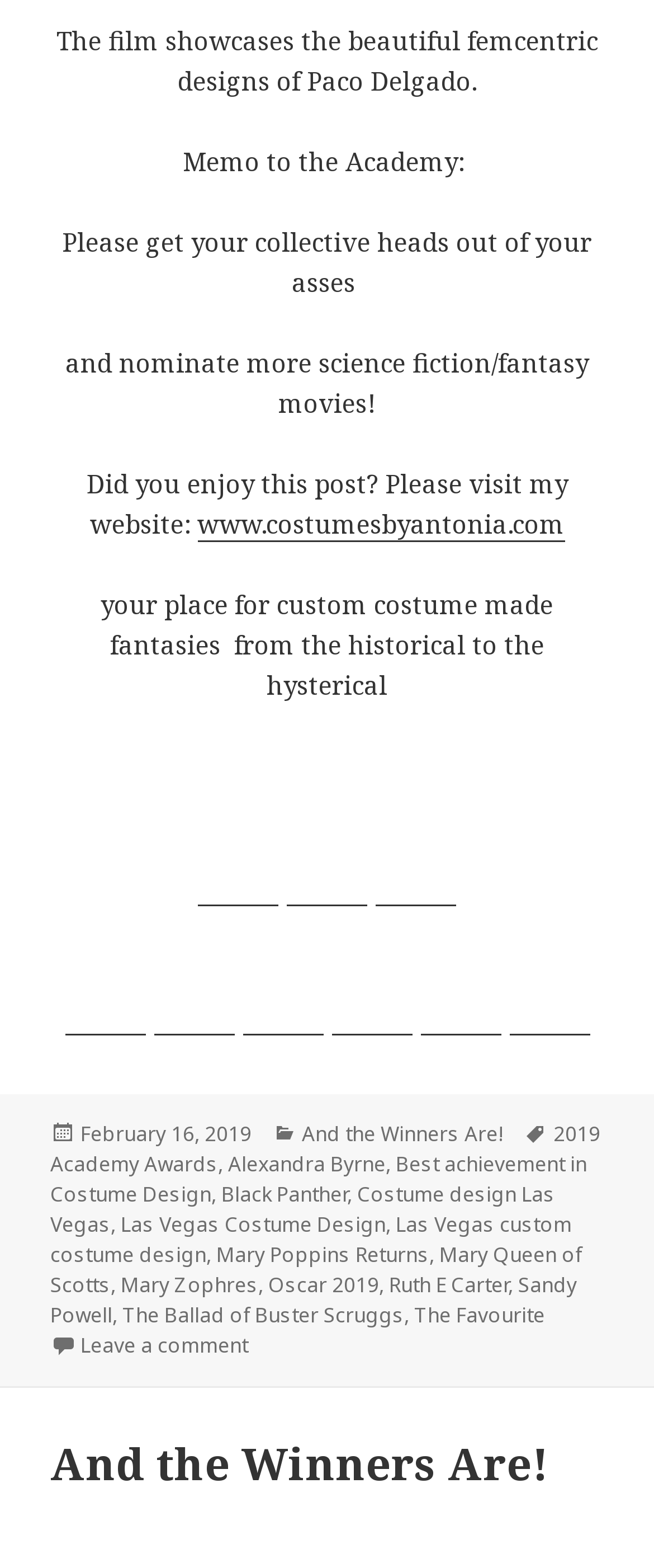Locate the bounding box coordinates of the element's region that should be clicked to carry out the following instruction: "Check the categories". The coordinates need to be four float numbers between 0 and 1, i.e., [left, top, right, bottom].

[0.459, 0.712, 0.623, 0.731]